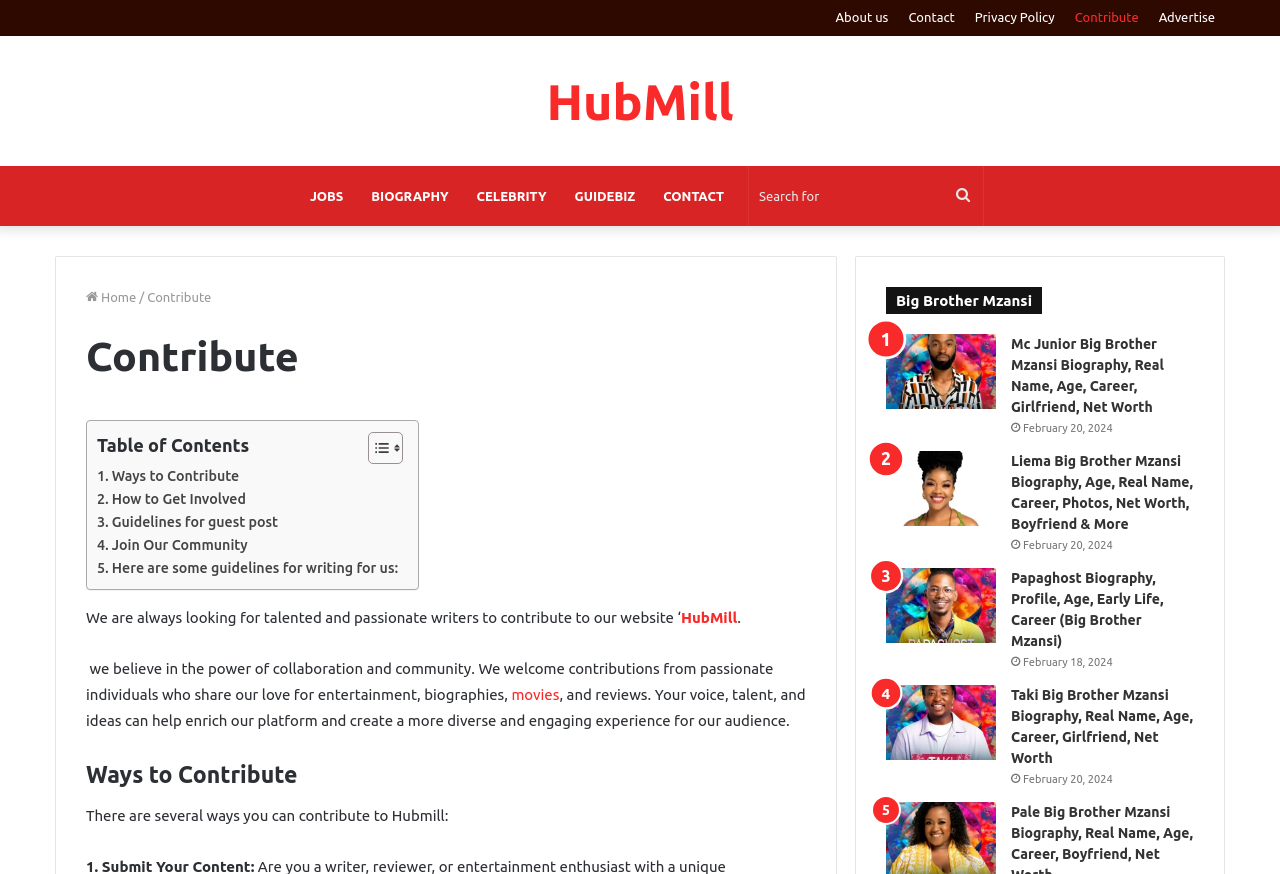What is the text of the first link in the primary navigation?
Please answer the question with a single word or phrase, referencing the image.

JOBS